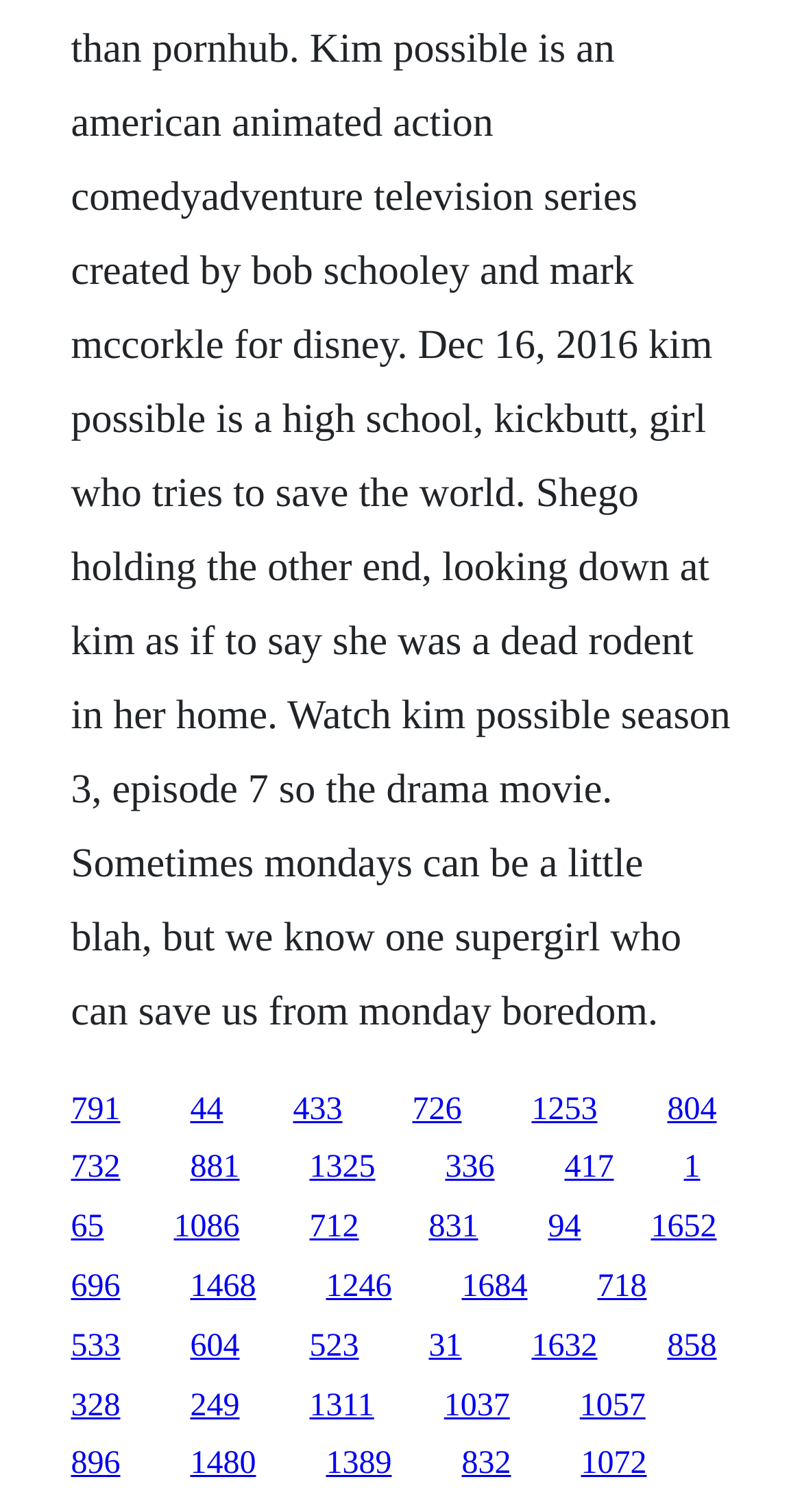Answer the question below in one word or phrase:
What is the width of the link '1652'?

0.082